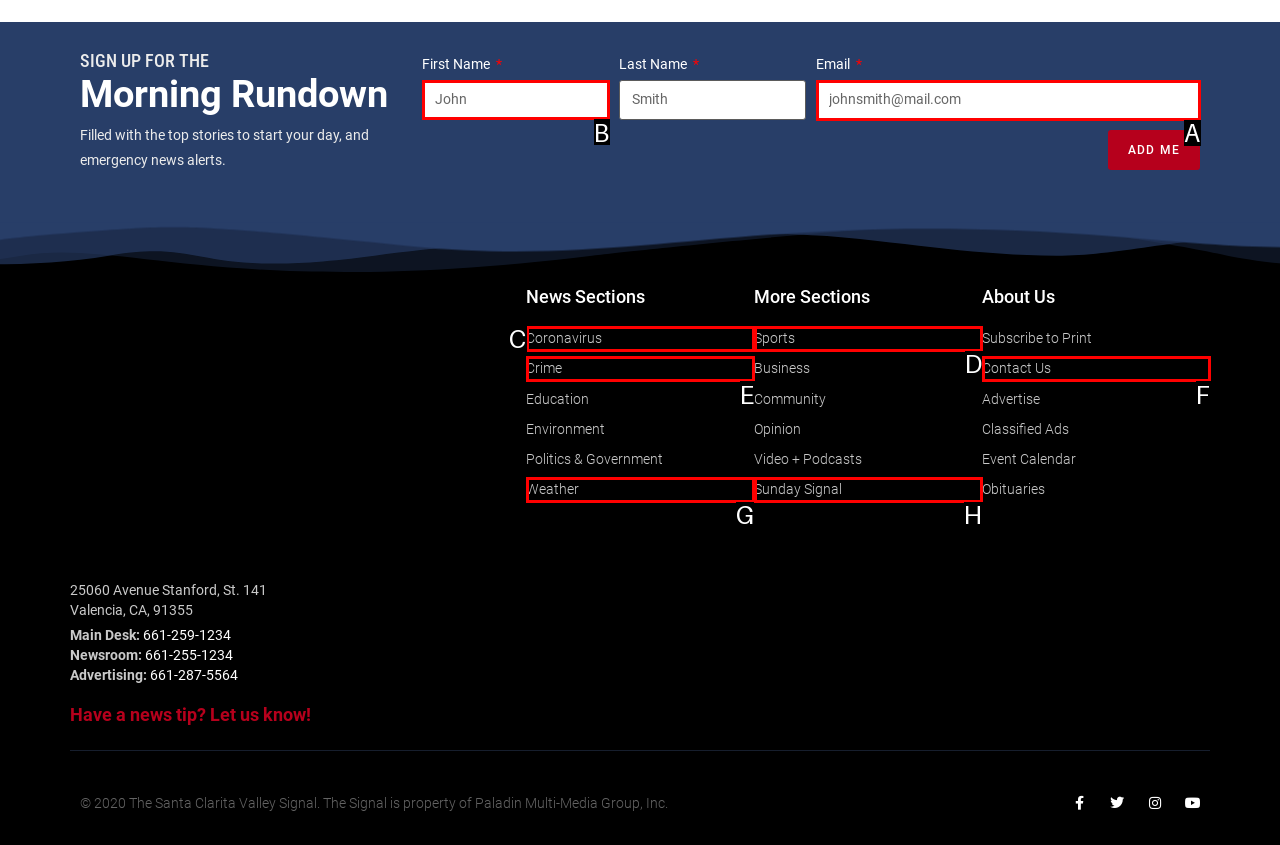Point out the option that needs to be clicked to fulfill the following instruction: Enter first name
Answer with the letter of the appropriate choice from the listed options.

B